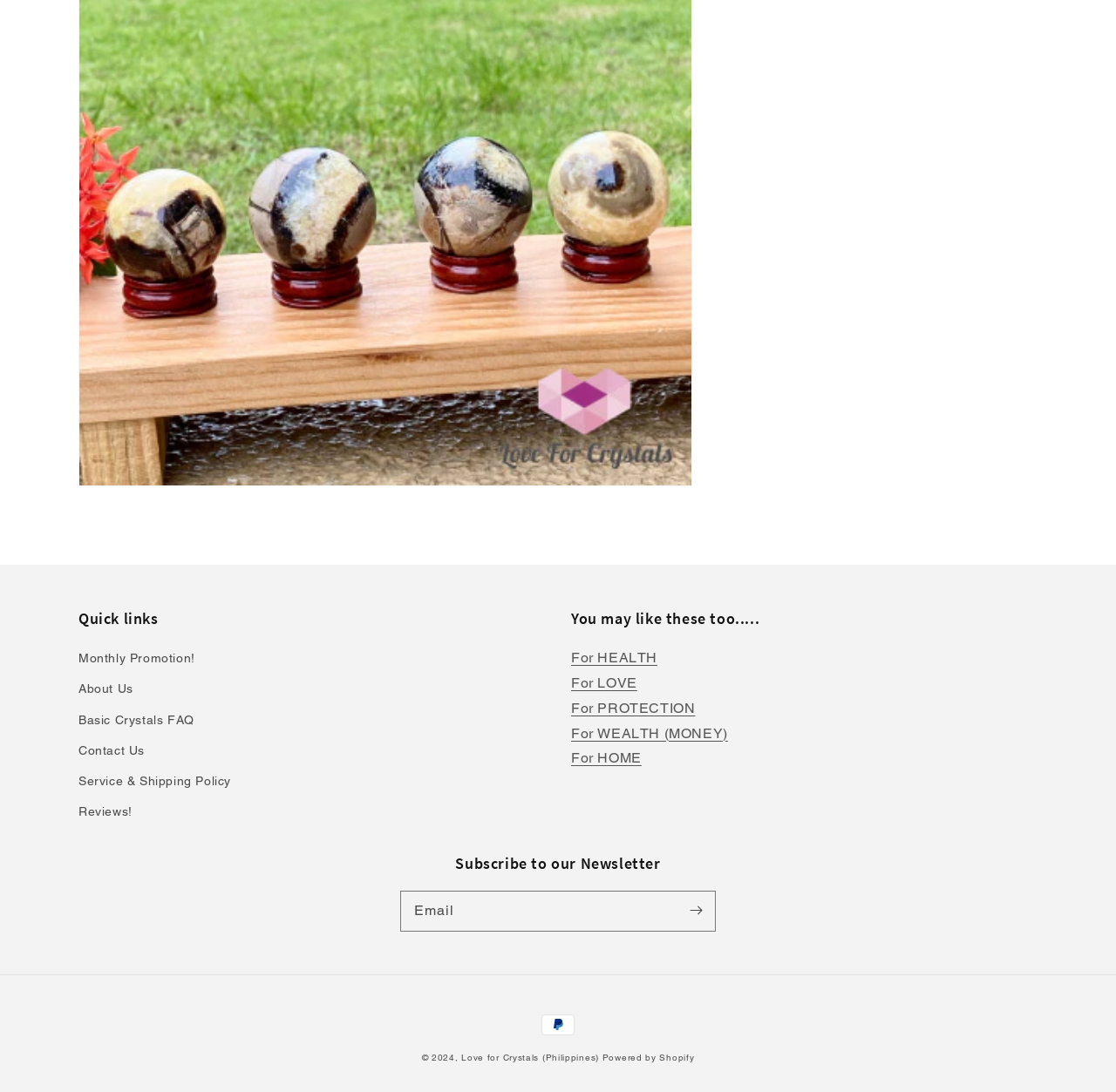Given the content of the image, can you provide a detailed answer to the question?
How many links are there under 'You may like these too.....'?

Under the heading 'You may like these too.....', there are 5 links: 'For HEALTH', 'For LOVE', 'For PROTECTION', 'For WEALTH (MONEY)', and 'For HOME'. These links are located at the middle of the webpage, with bounding boxes ranging from [0.512, 0.595, 0.589, 0.61] to [0.512, 0.687, 0.575, 0.702].